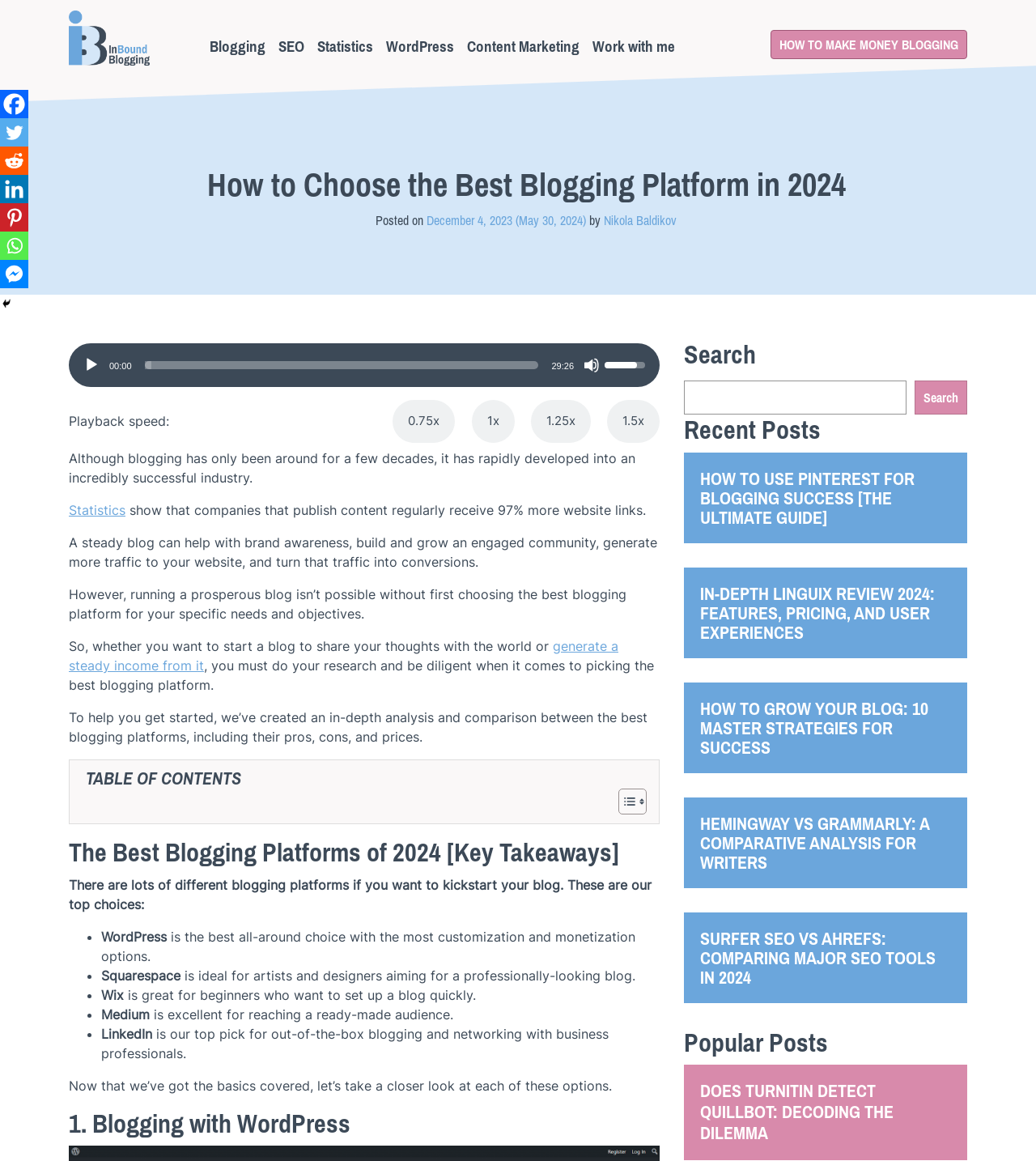Find the bounding box of the element with the following description: "parent_node: Search name="s"". The coordinates must be four float numbers between 0 and 1, formatted as [left, top, right, bottom].

[0.66, 0.328, 0.875, 0.357]